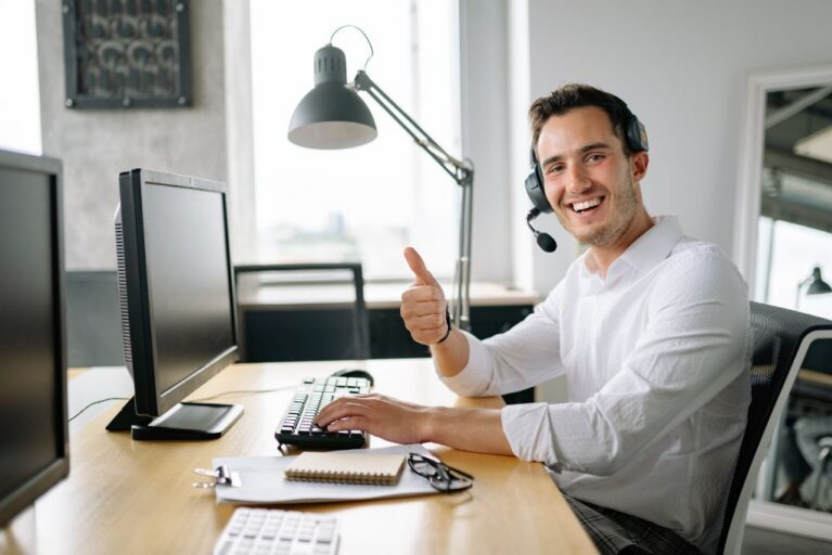How many computer monitors are on the desk?
Utilize the image to construct a detailed and well-explained answer.

The desk is equipped with dual computer monitors, which suggests that the man requires multiple screens to efficiently perform his tasks or multitask.